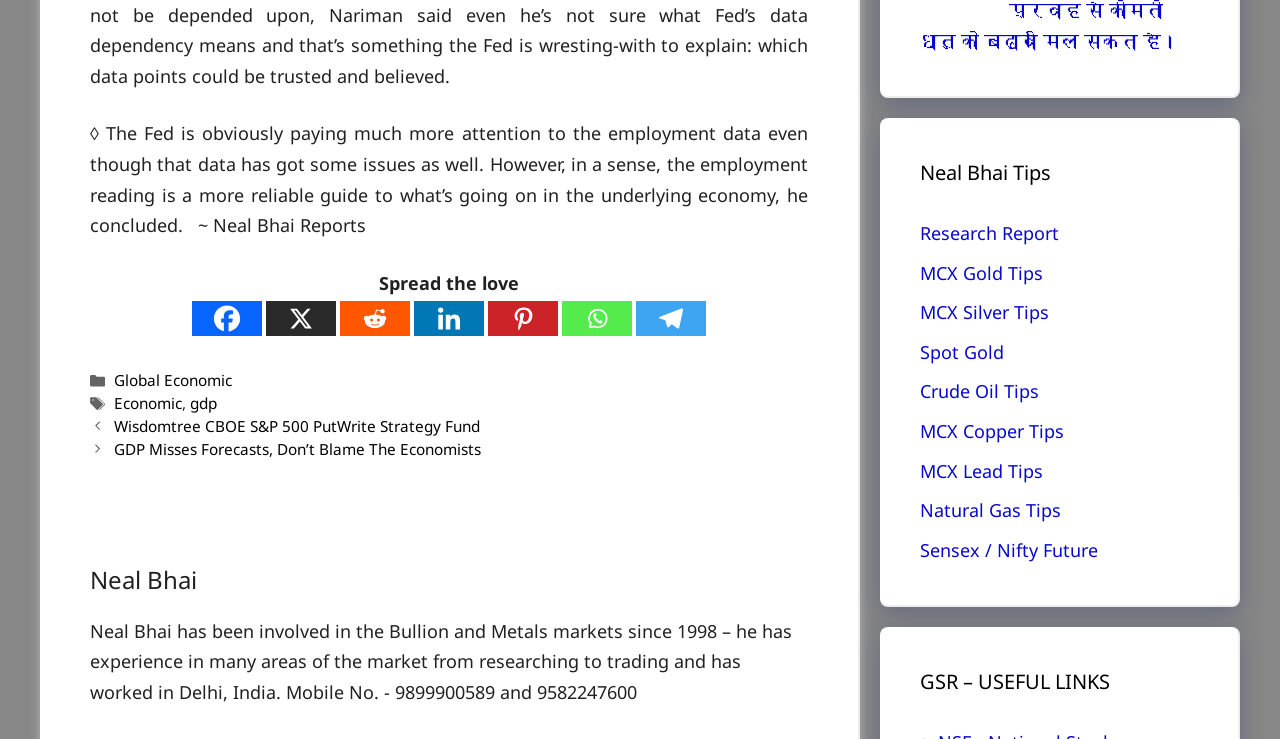Please mark the bounding box coordinates of the area that should be clicked to carry out the instruction: "Check Research Report".

[0.719, 0.299, 0.827, 0.332]